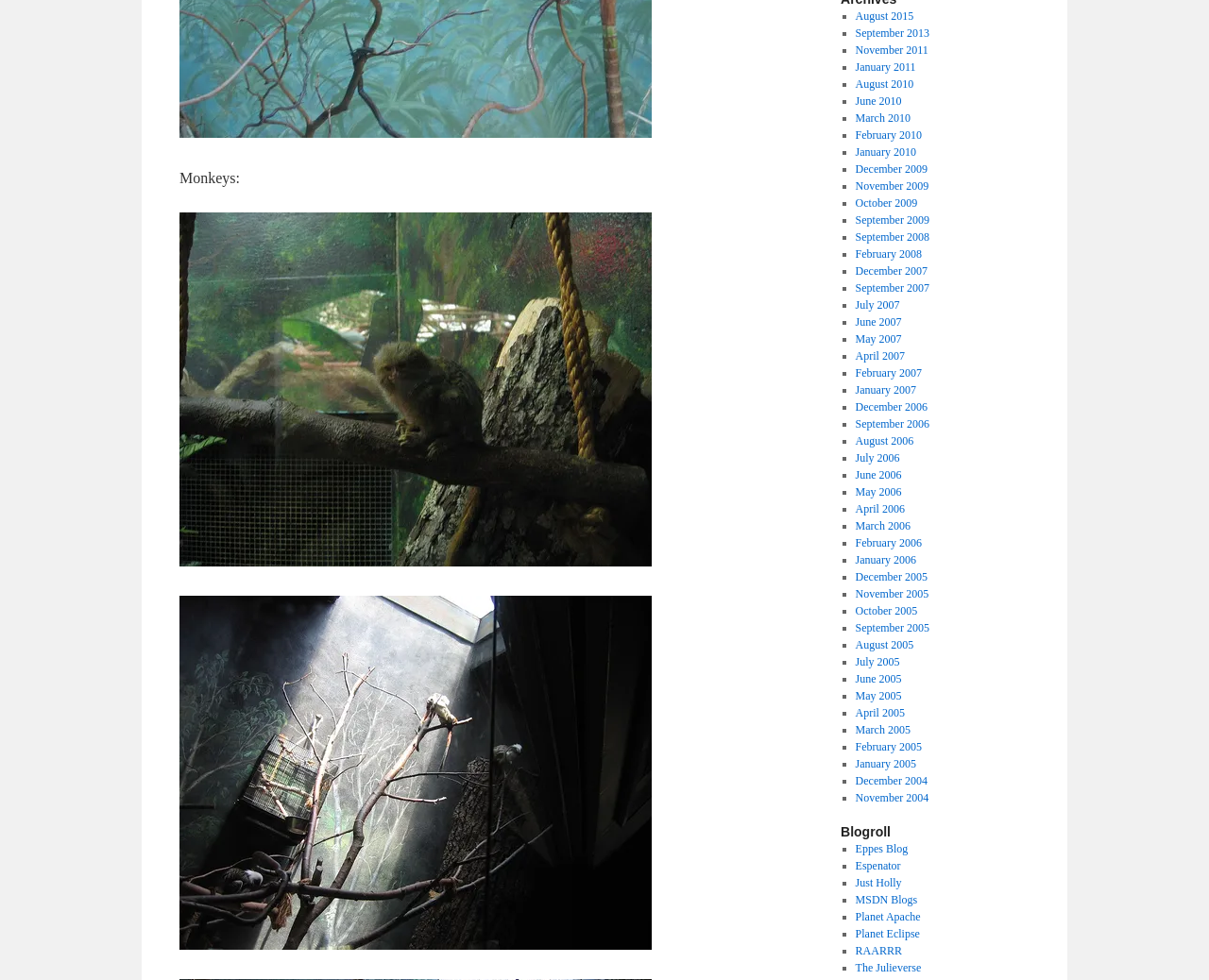How many months are listed in total?
Using the picture, provide a one-word or short phrase answer.

43